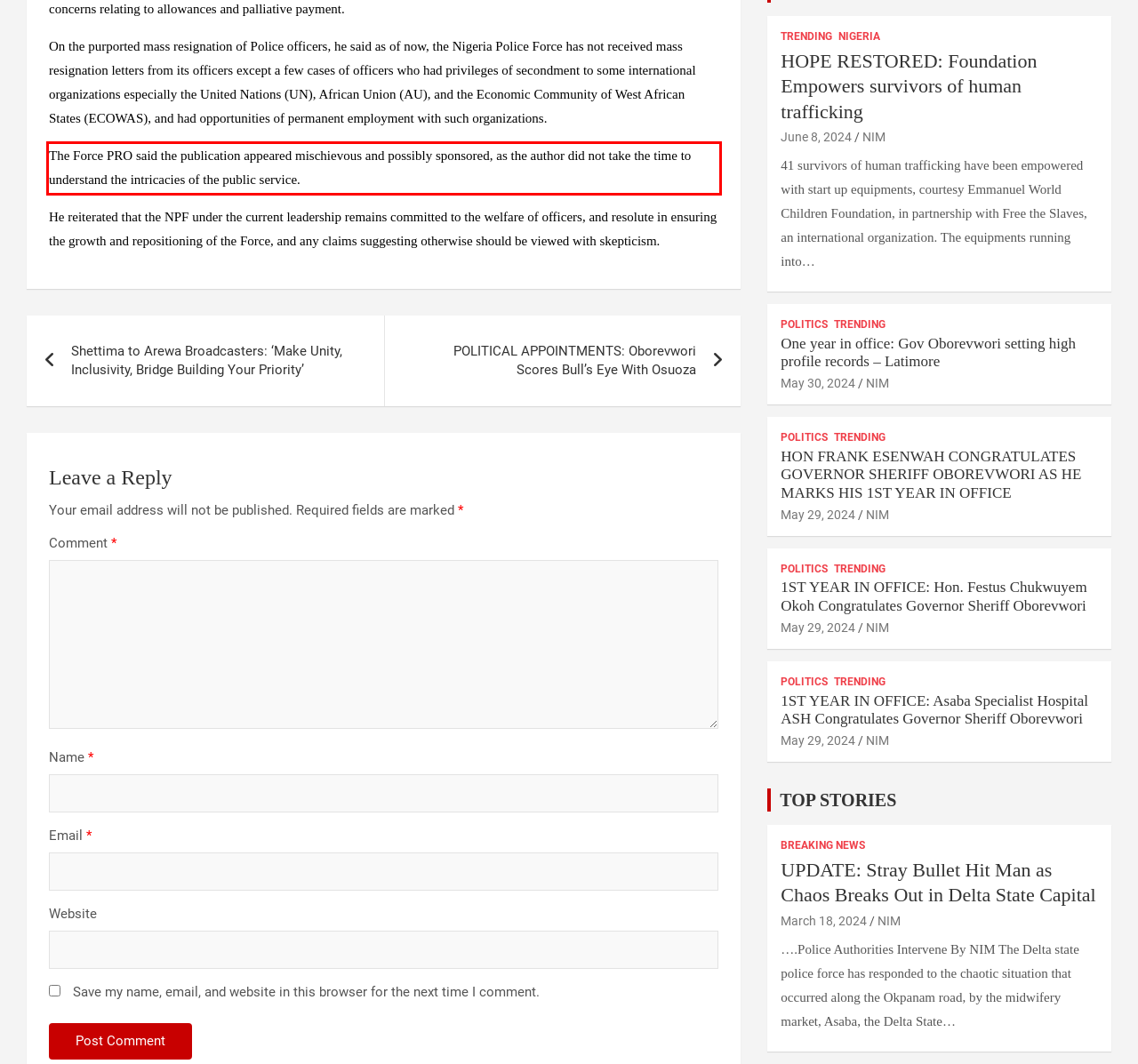You have a screenshot with a red rectangle around a UI element. Recognize and extract the text within this red bounding box using OCR.

The Force PRO said the publication appeared mischievous and possibly sponsored, as the author did not take the time to understand the intricacies of the public service.